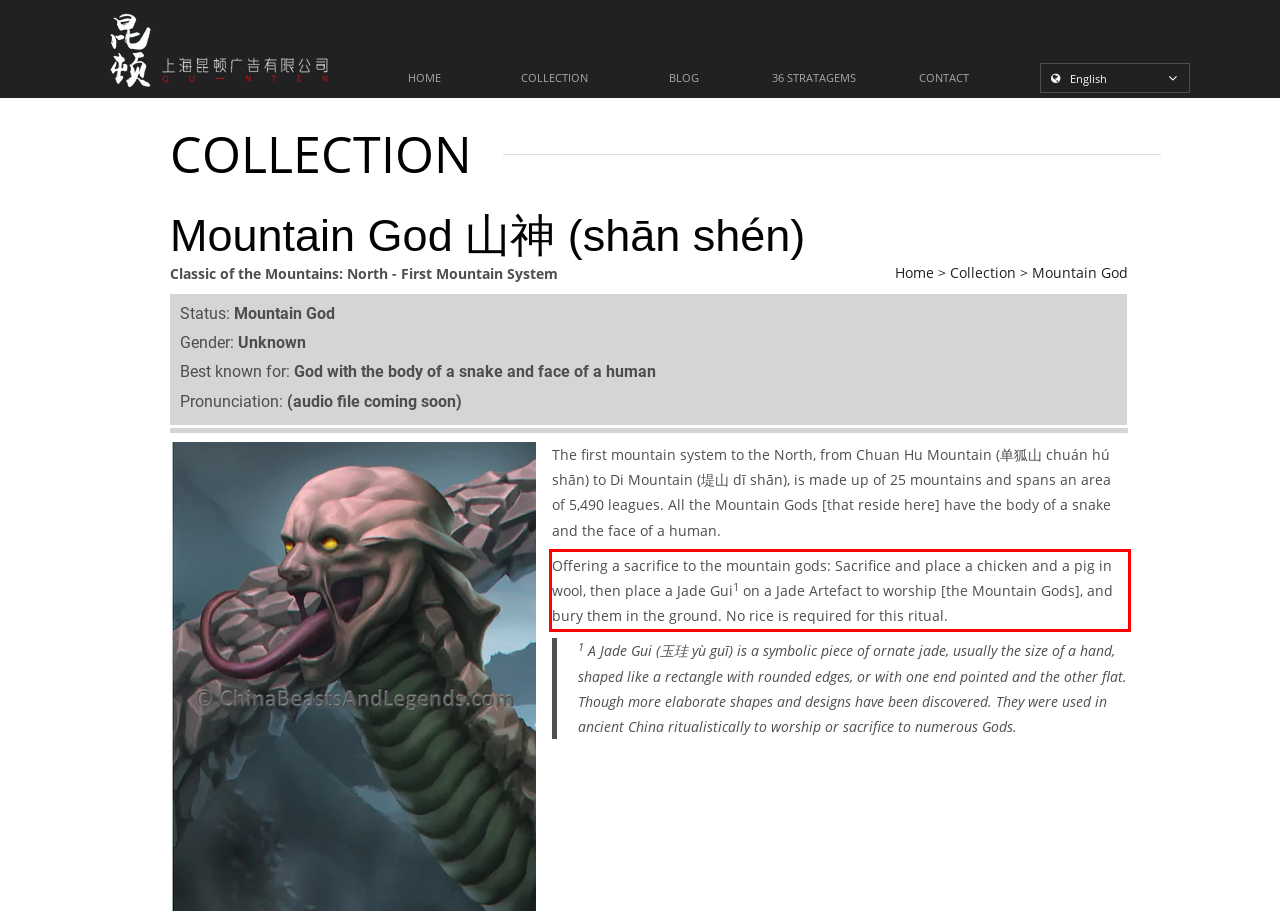Using OCR, extract the text content found within the red bounding box in the given webpage screenshot.

Offering a sacrifice to the mountain gods: Sacrifice and place a chicken and a pig in wool, then place a Jade Gui1 on a Jade Artefact to worship [the Mountain Gods], and bury them in the ground. No rice is required for this ritual.